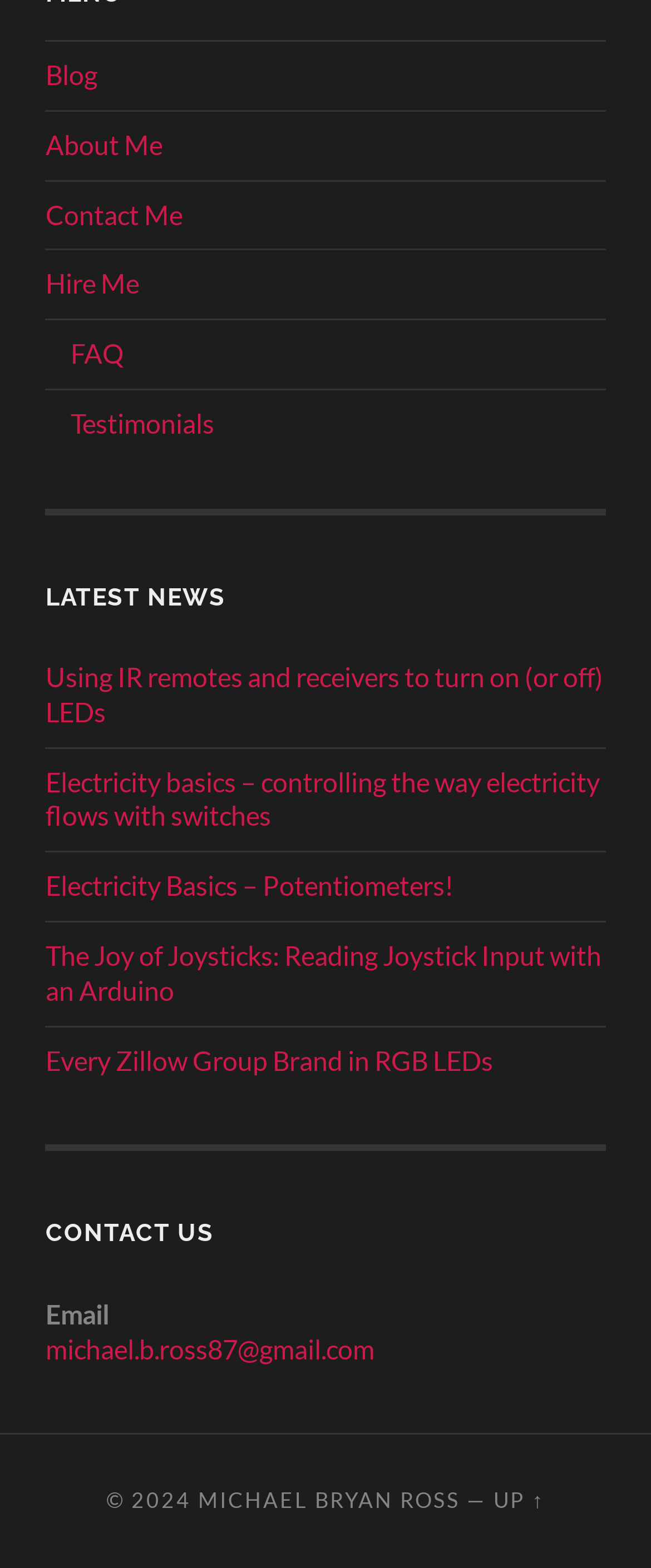Kindly determine the bounding box coordinates for the clickable area to achieve the given instruction: "view testimonials".

[0.108, 0.26, 0.329, 0.28]